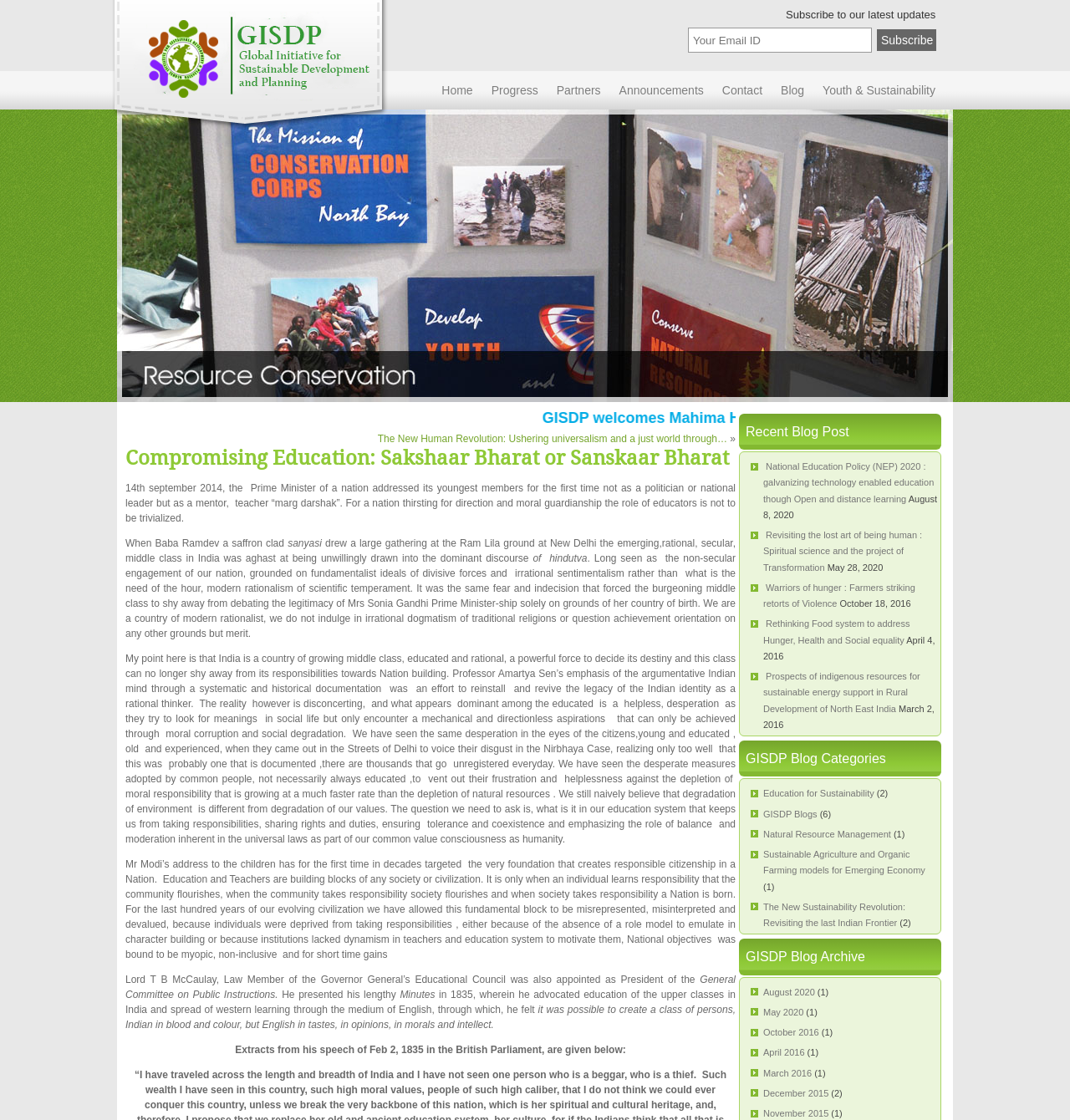Highlight the bounding box coordinates of the element you need to click to perform the following instruction: "Read the article 'Compromising Education: Sakshaar Bharat or Sanskaar Bharat'."

[0.117, 0.399, 0.688, 0.42]